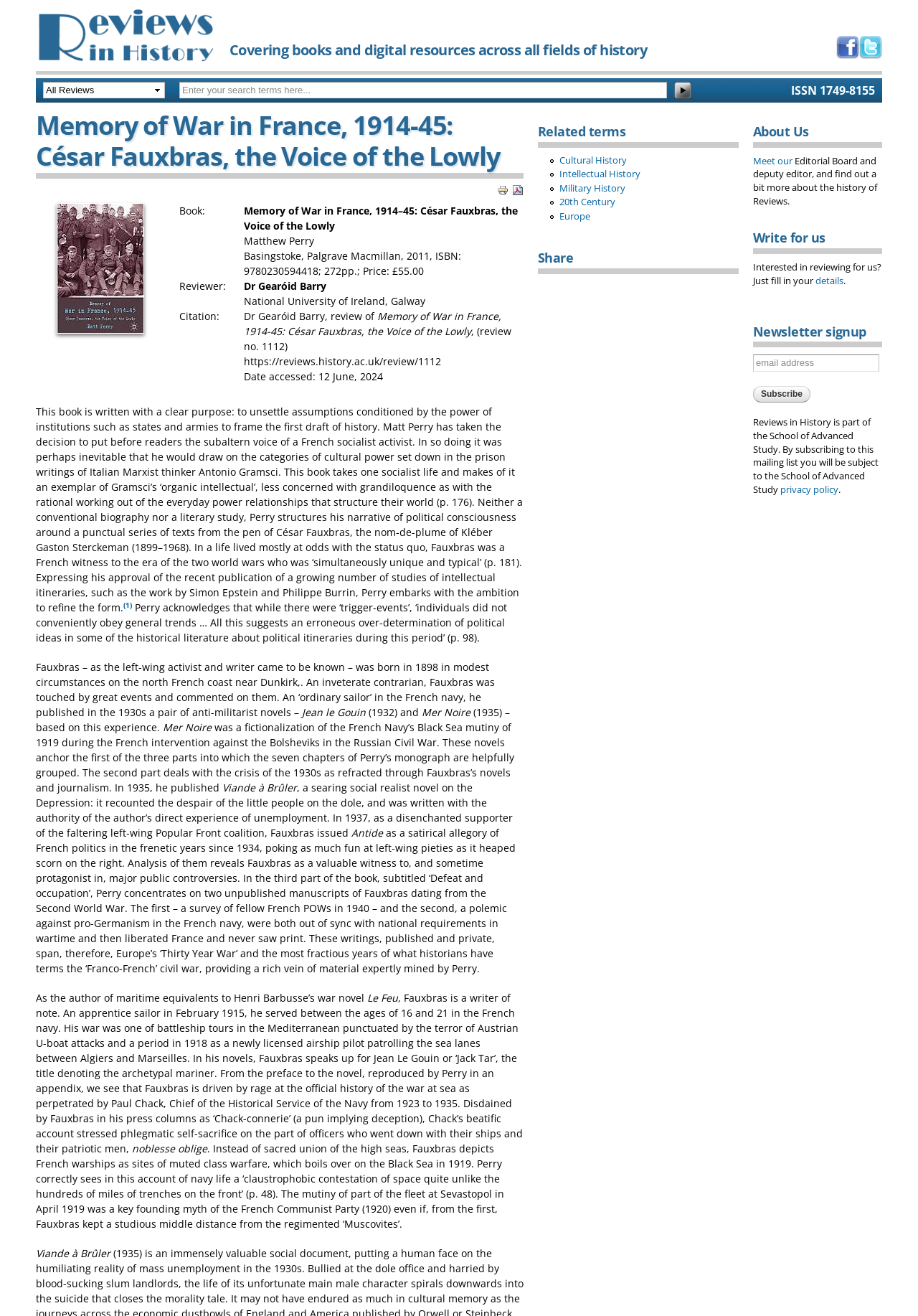Locate the bounding box of the UI element described in the following text: "name="EMAIL" placeholder="email address"".

[0.82, 0.269, 0.958, 0.282]